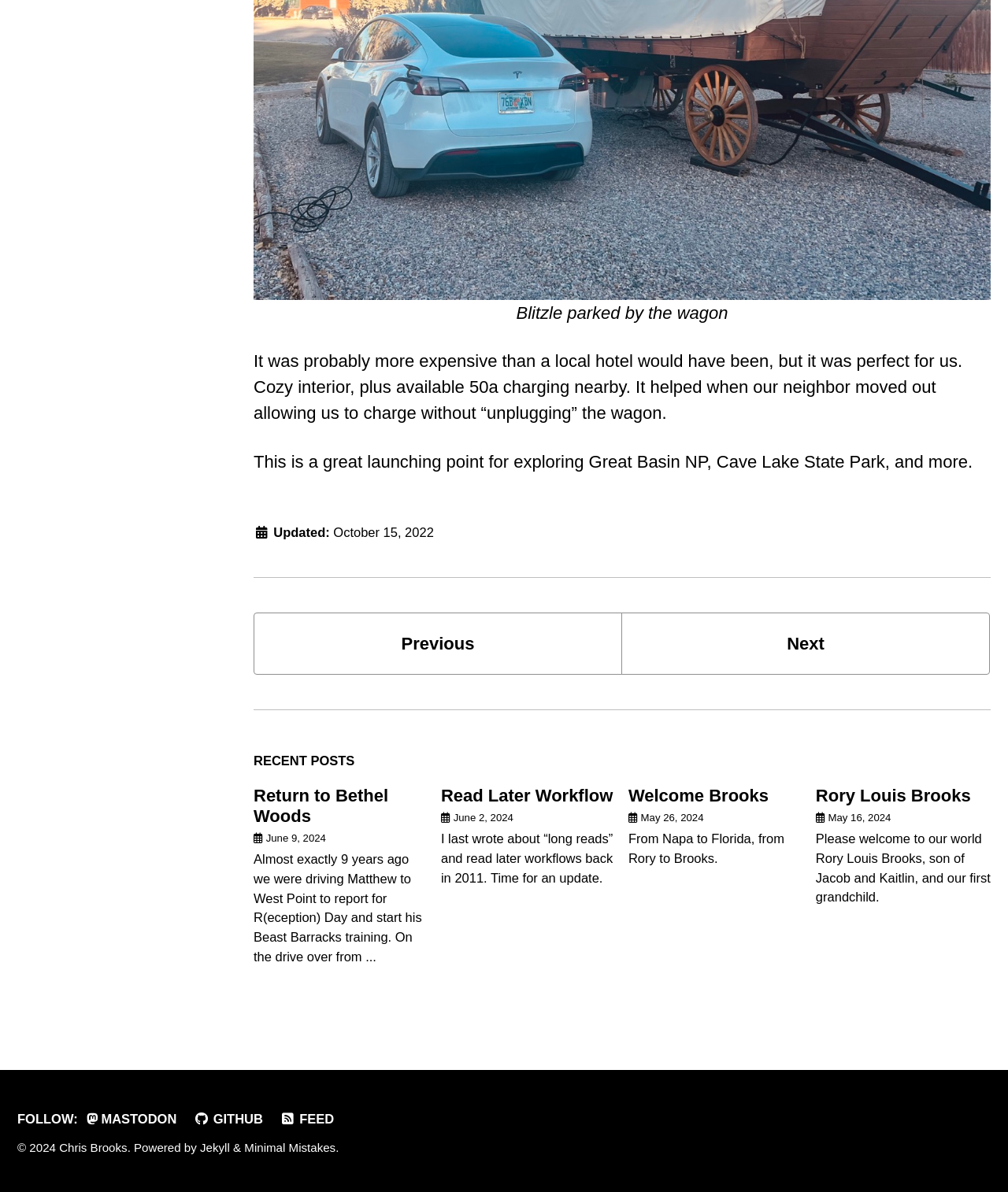Give the bounding box coordinates for the element described as: "Welcome Brooks".

[0.623, 0.659, 0.763, 0.676]